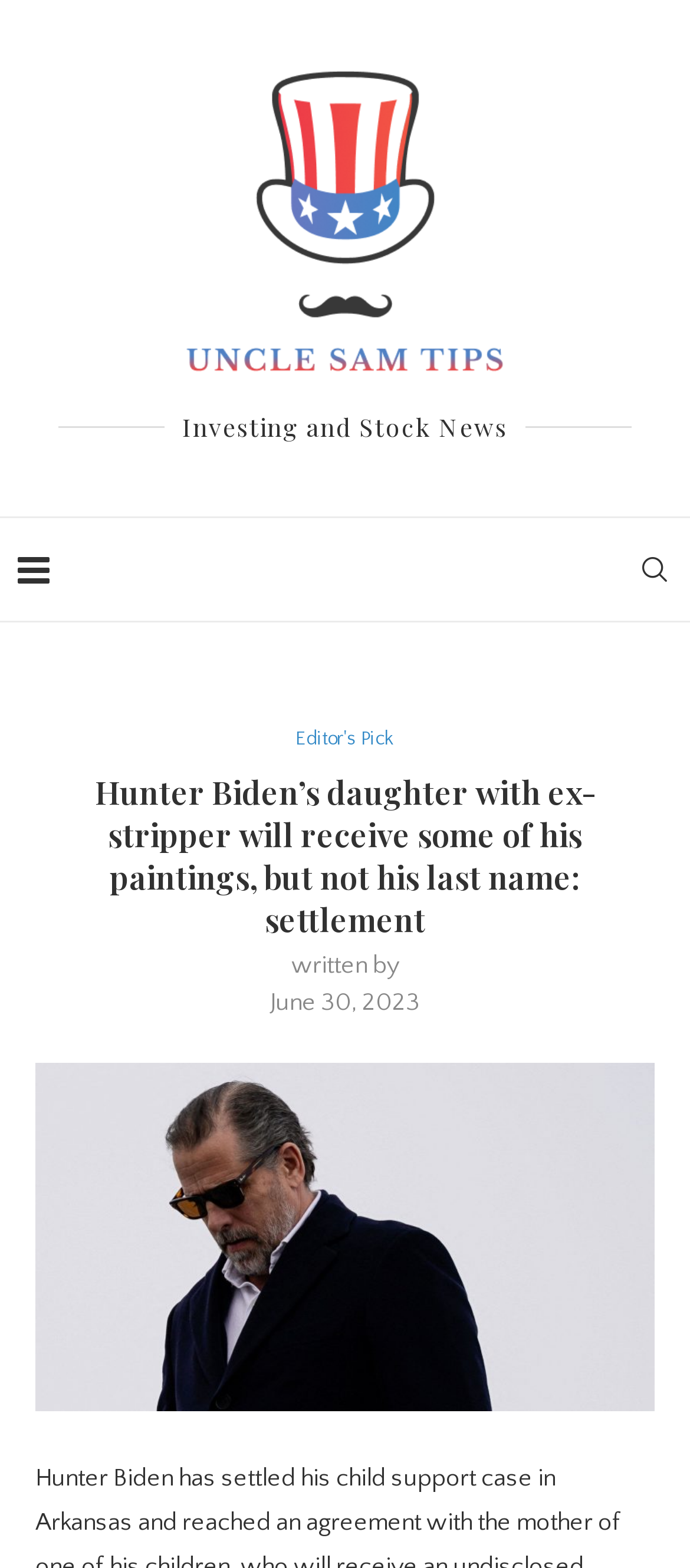What is the title or heading displayed on the webpage?

Hunter Biden’s daughter with ex-stripper will receive some of his paintings, but not his last name: settlement